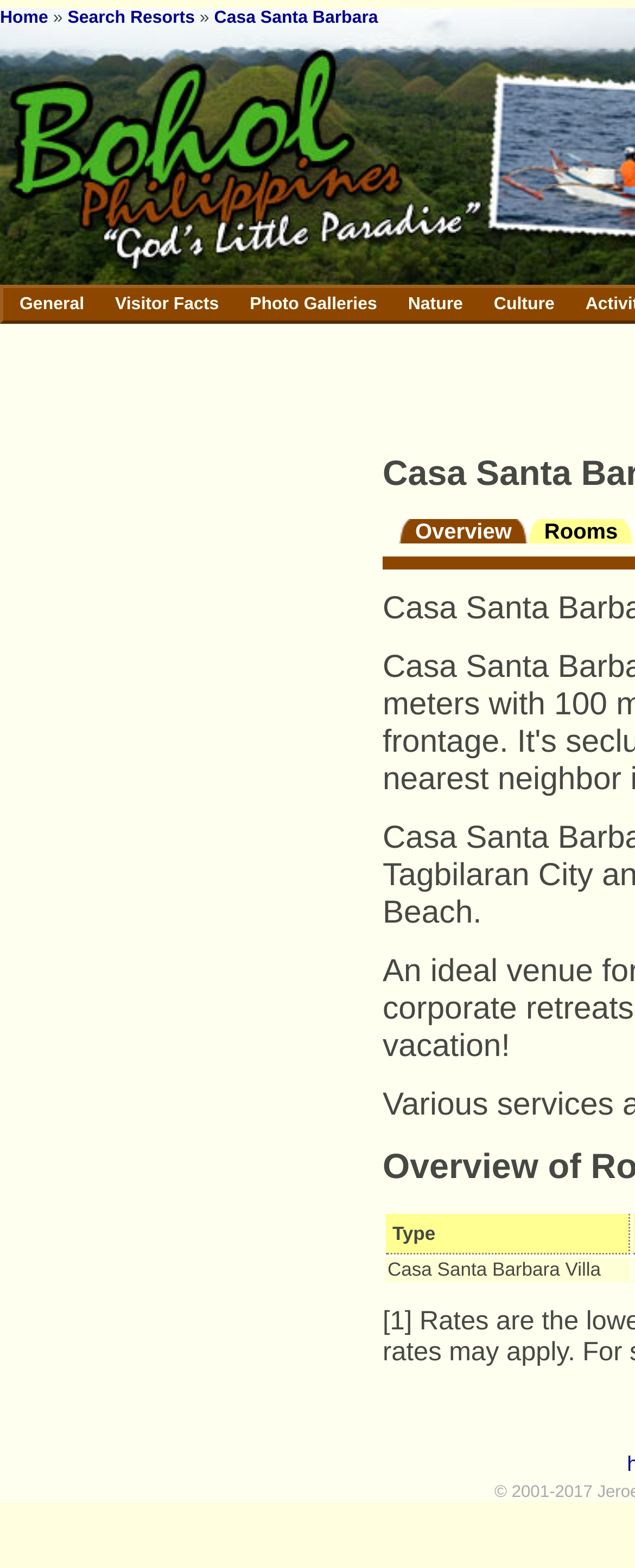Point out the bounding box coordinates of the section to click in order to follow this instruction: "go to home page".

[0.0, 0.005, 0.076, 0.018]